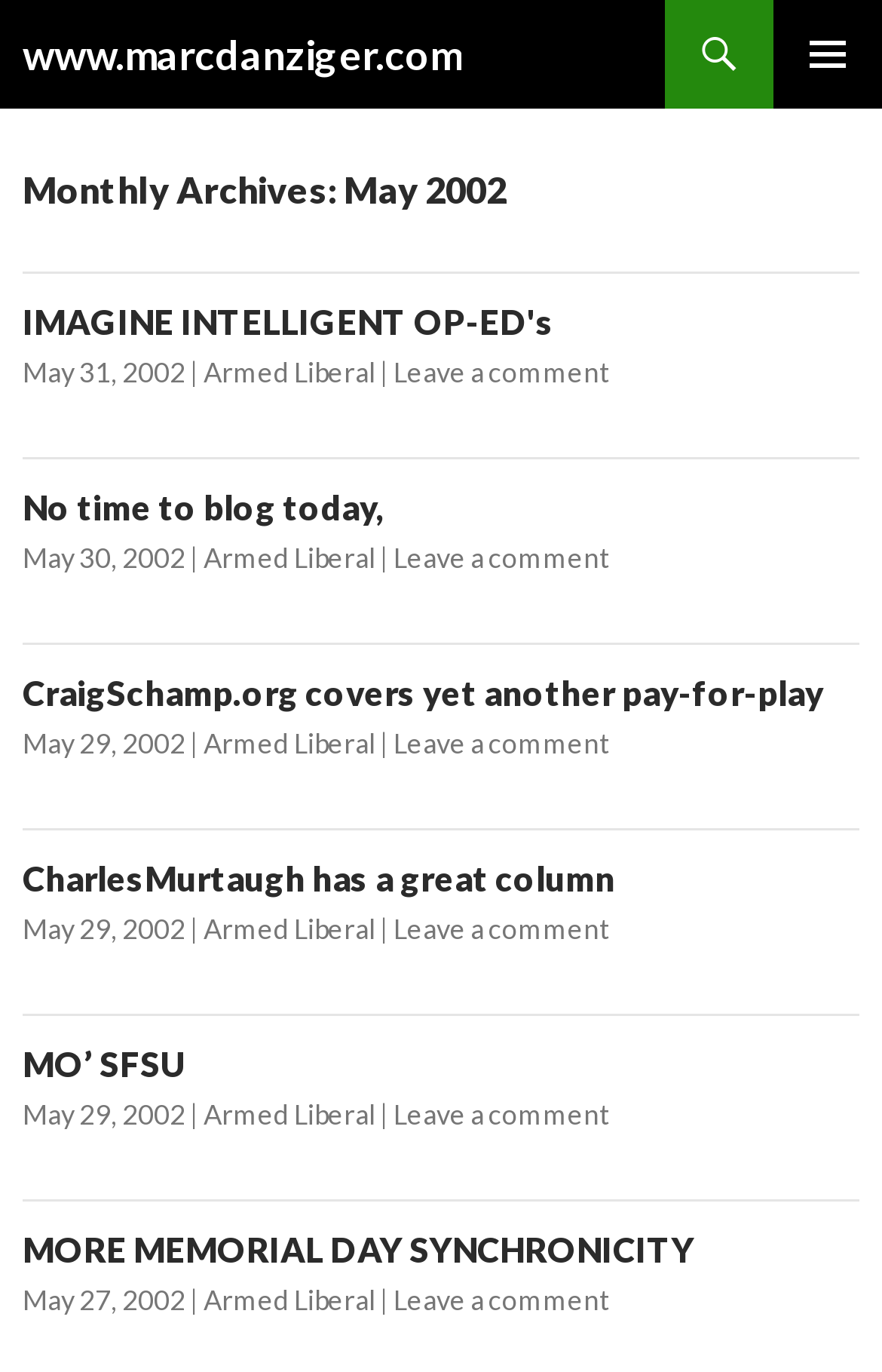Locate the bounding box coordinates of the element you need to click to accomplish the task described by this instruction: "Leave a comment on the post 'No time to blog today,'".

[0.446, 0.394, 0.69, 0.419]